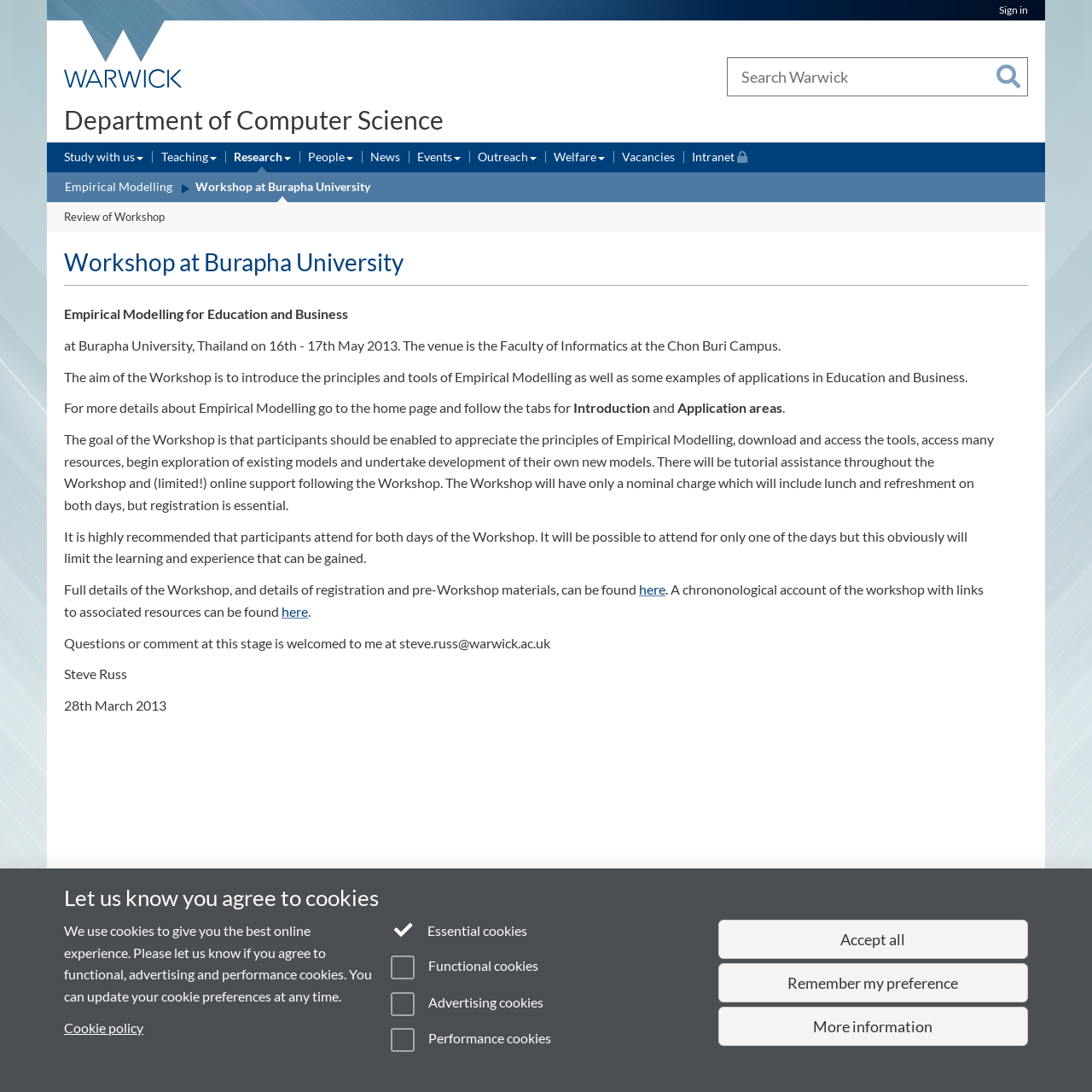Respond to the following query with just one word or a short phrase: 
What is the purpose of the workshop?

Introduce Empirical Modelling